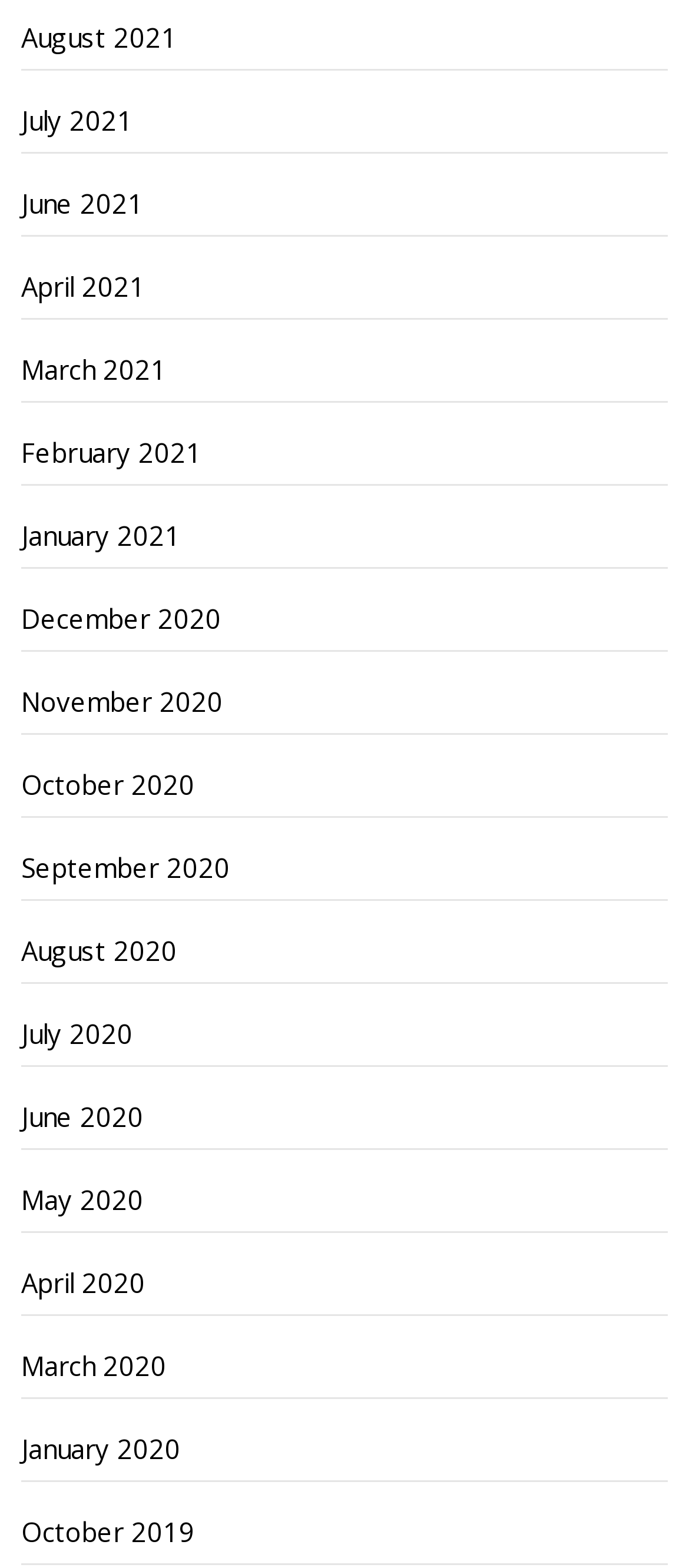Please analyze the image and give a detailed answer to the question:
What is the position of the link 'June 2020'?

By comparing the y1 and y2 coordinates of the links, I found that the link 'June 2020' has a y1 coordinate of 0.691, which is greater than the y1 coordinate of 'May 2020' (0.744). Therefore, 'June 2020' is positioned below 'May 2020'.